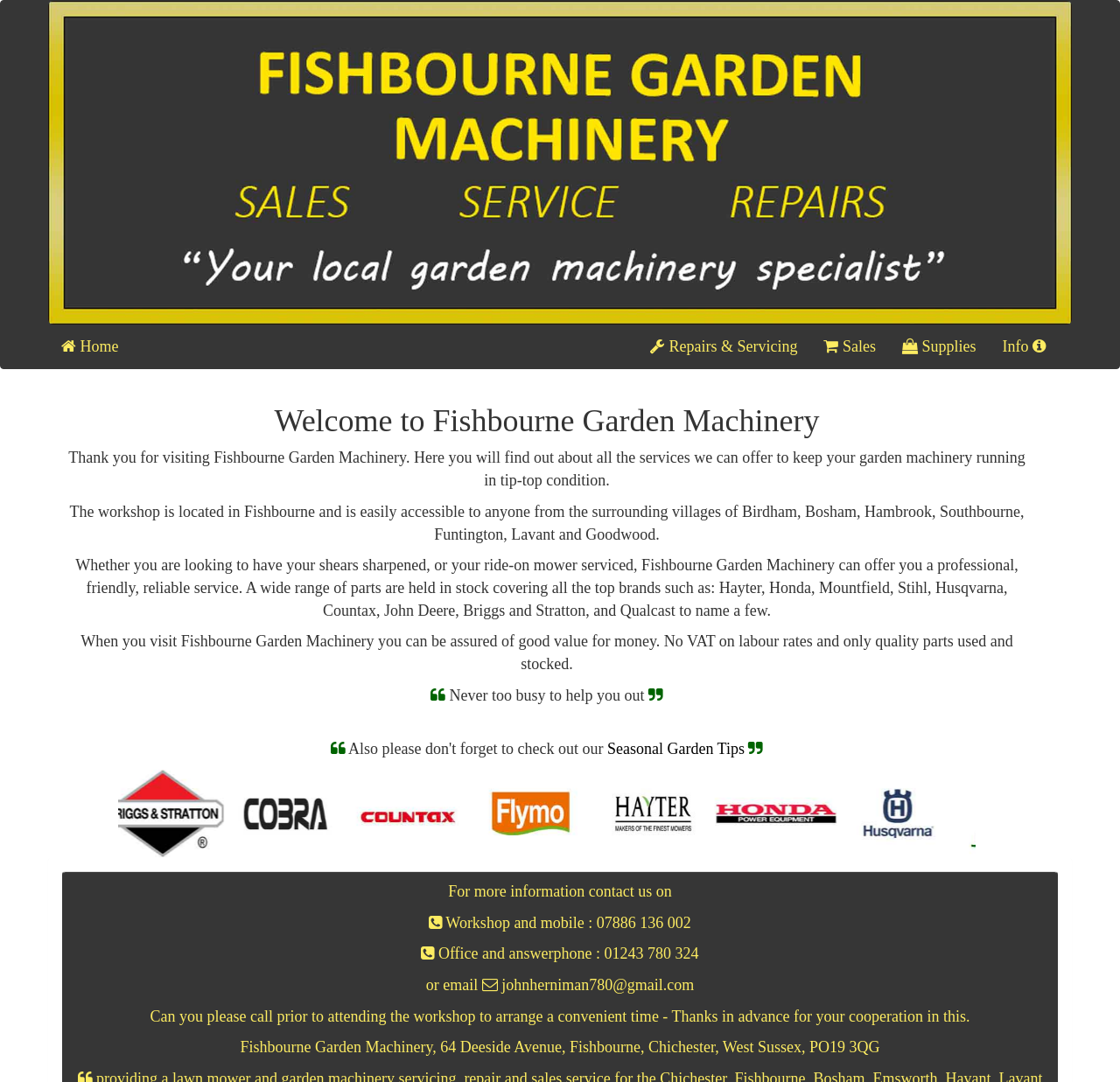Can you determine the main header of this webpage?

Welcome to Fishbourne Garden Machinery